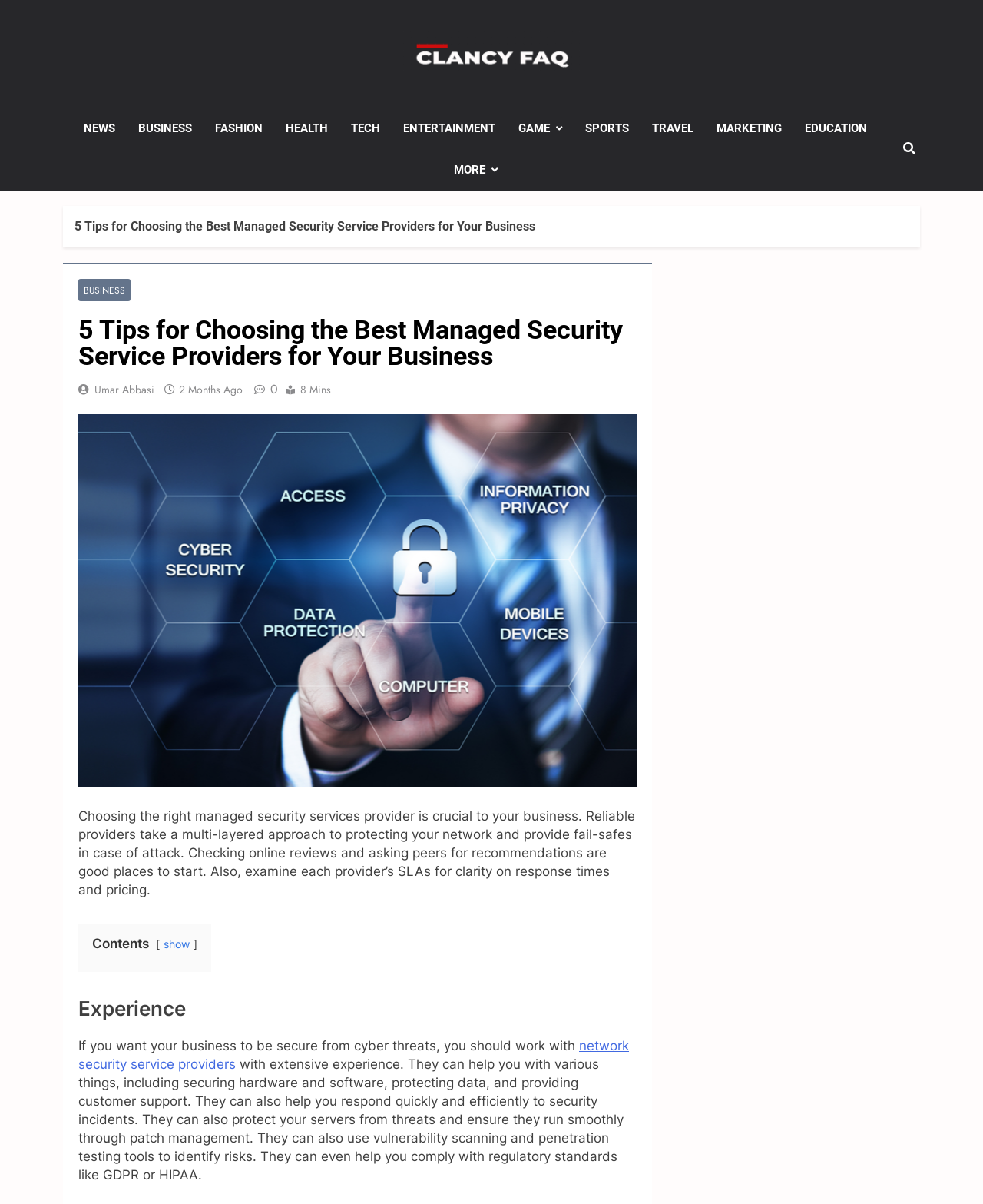Explain the webpage in detail, including its primary components.

The webpage is about choosing the right managed security service providers for a business. At the top, there is a navigation menu with links to various categories such as NEWS, BUSINESS, FASHION, HEALTH, TECH, ENTERTAINMENT, GAME, SPORTS, TRAVEL, MARKETING, EDUCATION, and MORE. 

Below the navigation menu, there is a header section with a link to "Clancy FAQ" and an image of the same. 

The main content of the webpage is divided into sections. The first section has a heading "5 Tips for Choosing the Best Managed Security Service Providers for Your Business" and a subheading "BUSINESS". Below the heading, there is a link to the author "Umar Abbasi" and a timestamp "2 Months Ago". There is also an image related to the topic of managed security service providers.

The main article starts with a paragraph explaining the importance of choosing the right managed security services provider for a business. The text suggests checking online reviews and asking peers for recommendations, as well as examining each provider's SLAs for clarity on response times and pricing.

Below the main article, there is a section with a heading "Contents" and a link to "show". 

The next section has a heading "Experience" and explains the importance of working with network security service providers with extensive experience. The text describes the various services they can provide, including securing hardware and software, protecting data, and providing customer support.